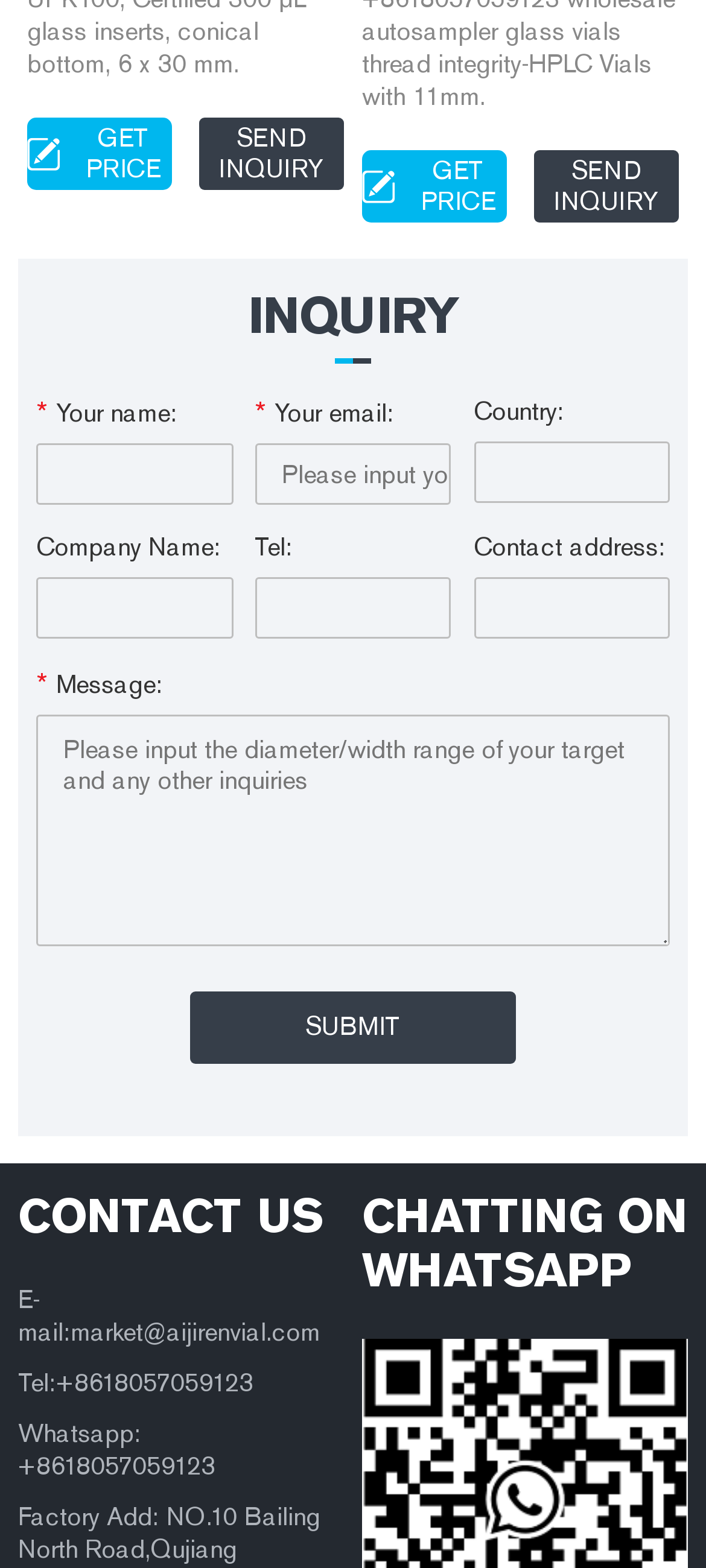What is the company's WhatsApp number?
Answer the question with detailed information derived from the image.

The company's WhatsApp number is listed at the bottom of the webpage, along with other contact details. This number can be used to contact the company directly via WhatsApp.